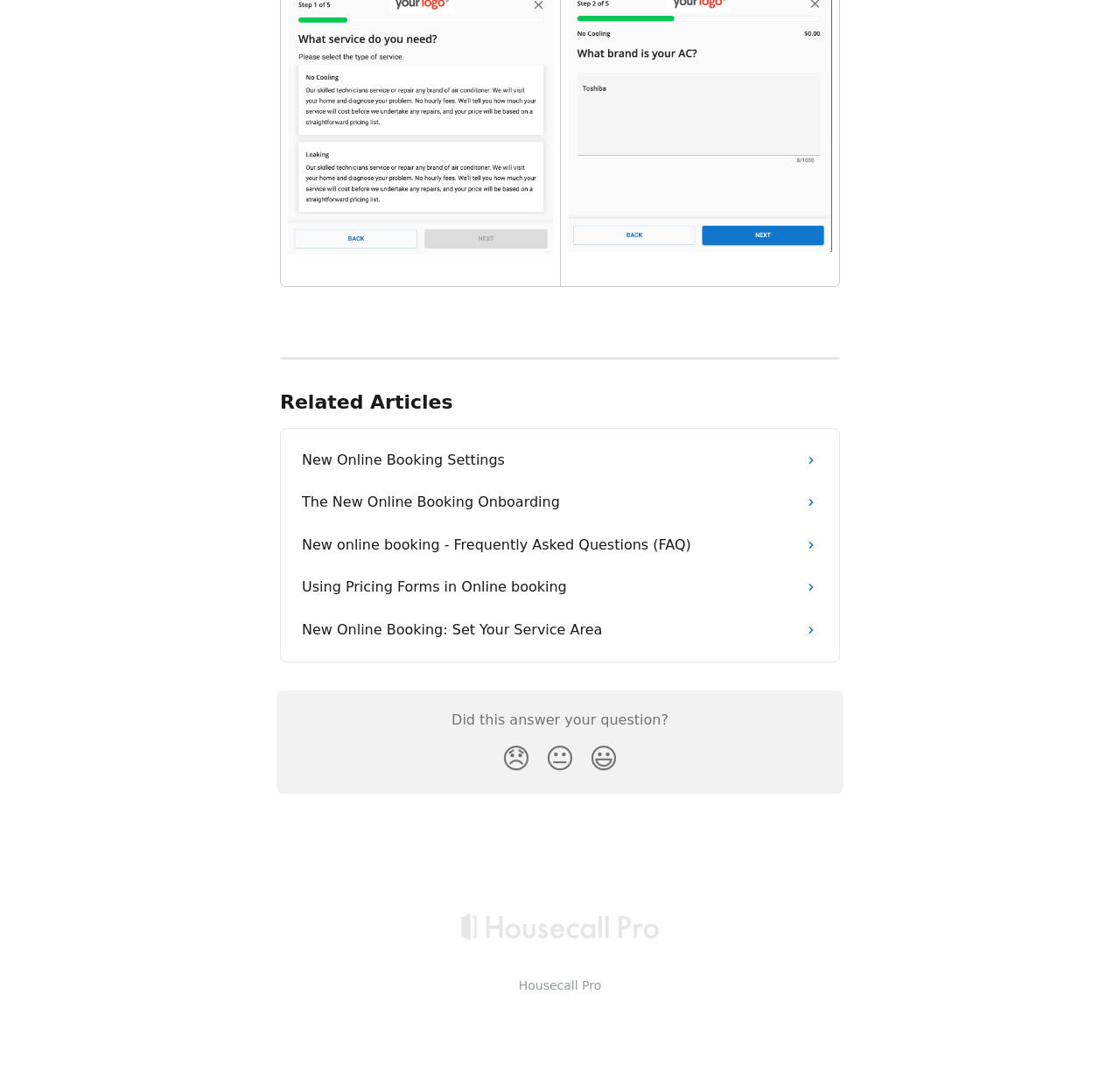What is the name of the help center?
Please respond to the question with a detailed and informative answer.

The webpage contains a link to the 'Housecall Pro Help Center' in the footer section, which suggests that it is a resource for users to find help and support.